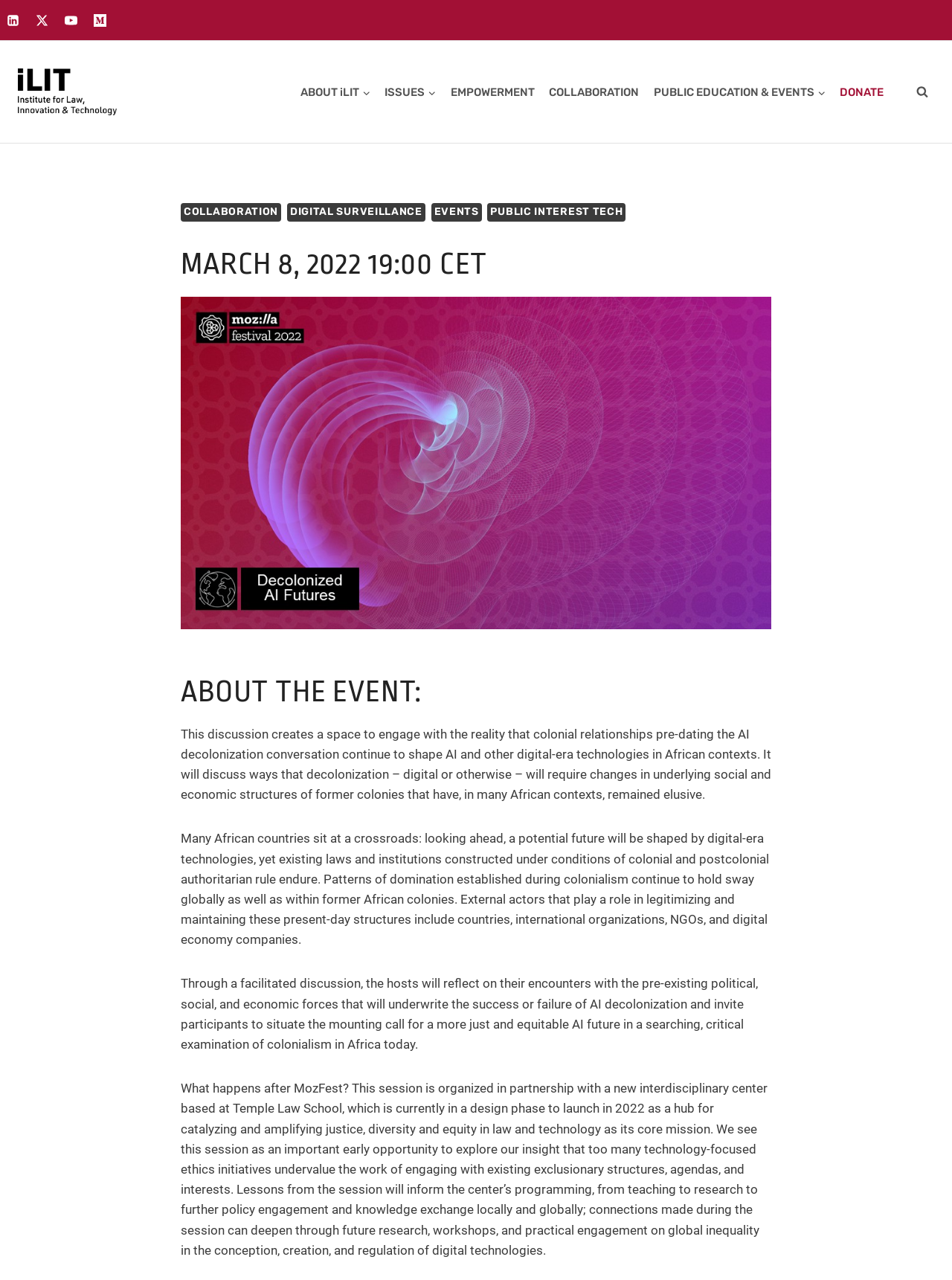Determine the bounding box coordinates of the element that should be clicked to execute the following command: "Click on the Twitter link".

[0.031, 0.006, 0.057, 0.026]